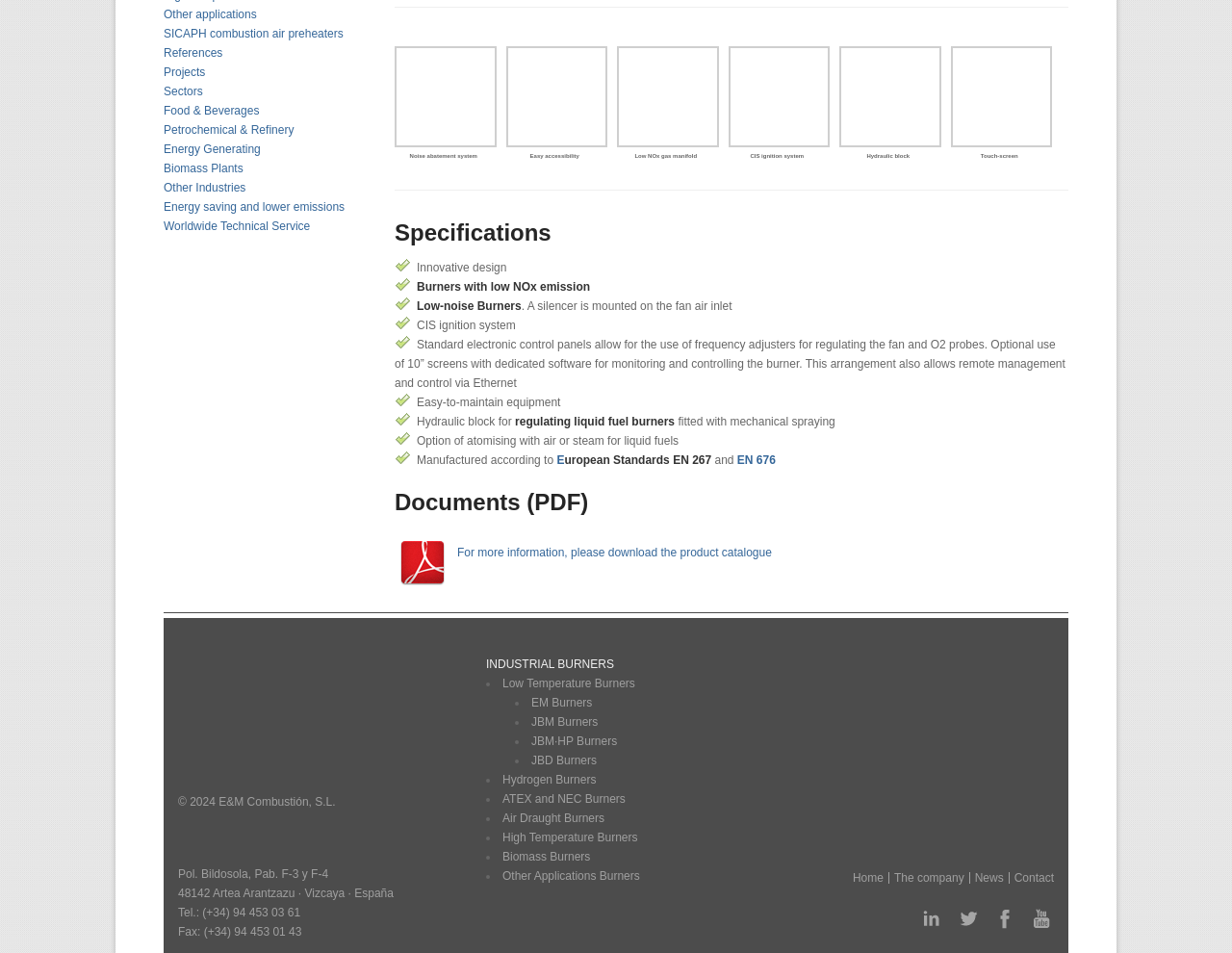What are the benefits of CIS ignition system?
Based on the image, provide a one-word or brief-phrase response.

Low NOx emission